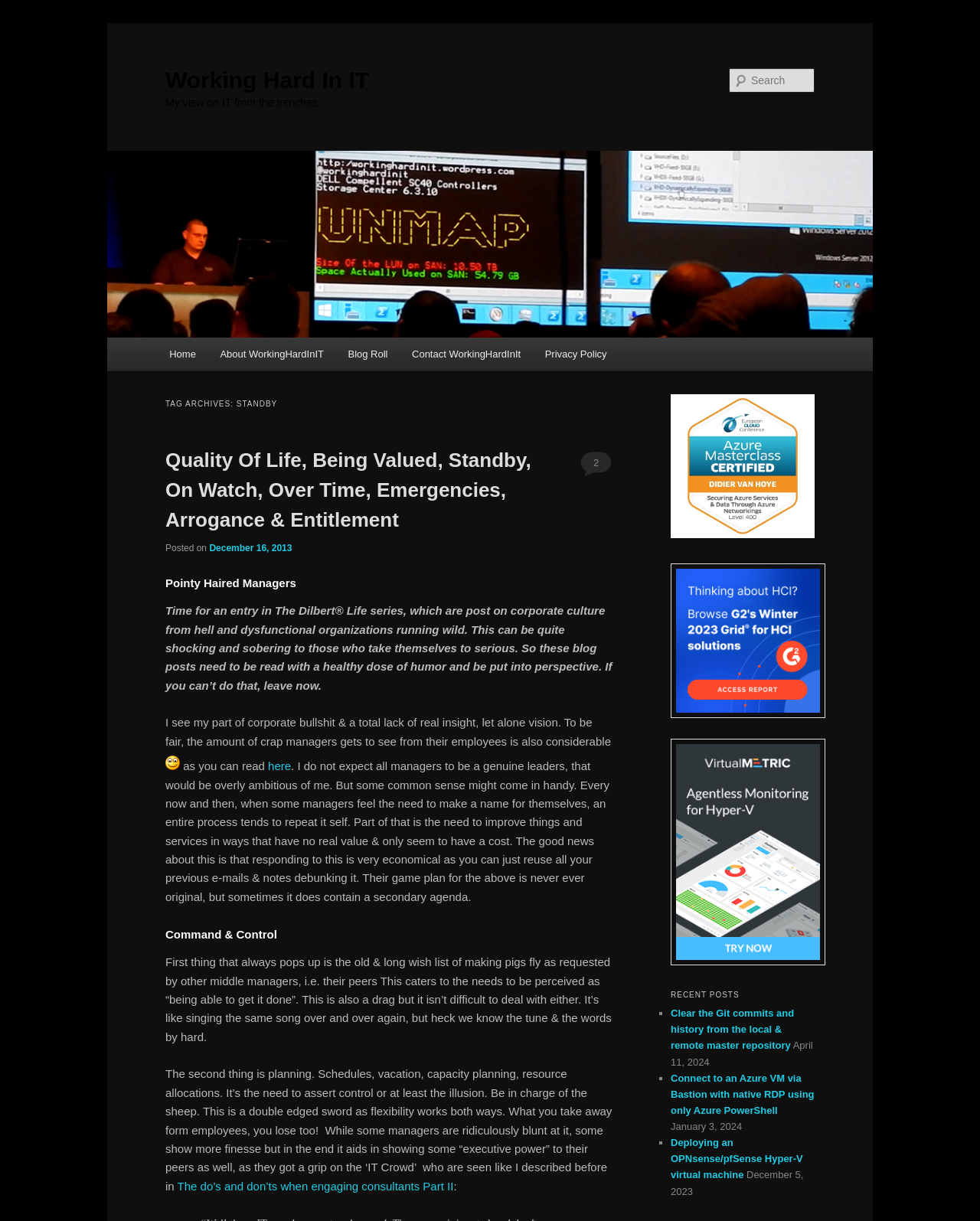Identify the bounding box coordinates of the part that should be clicked to carry out this instruction: "Click the 'About us' link".

None